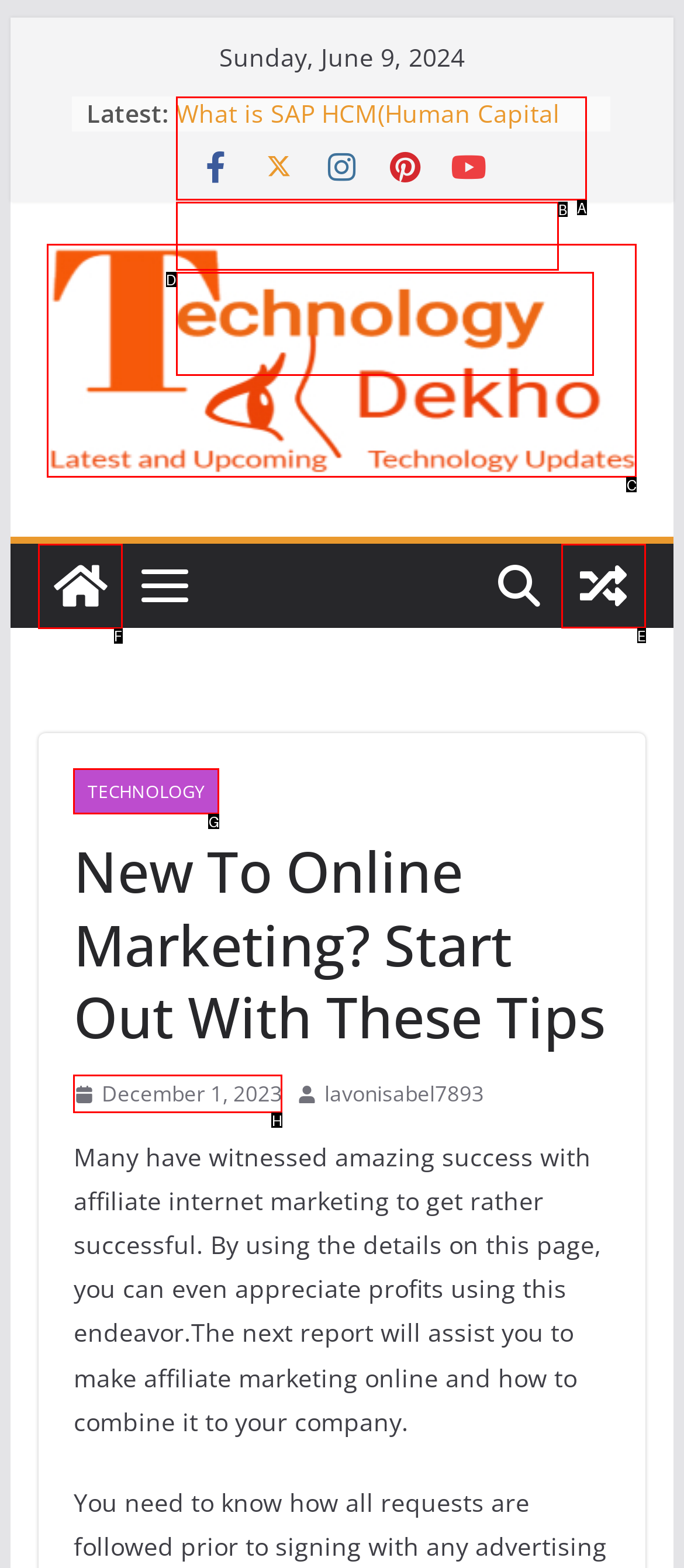Tell me the letter of the UI element to click in order to accomplish the following task: Go to 'ColorMag'
Answer with the letter of the chosen option from the given choices directly.

F